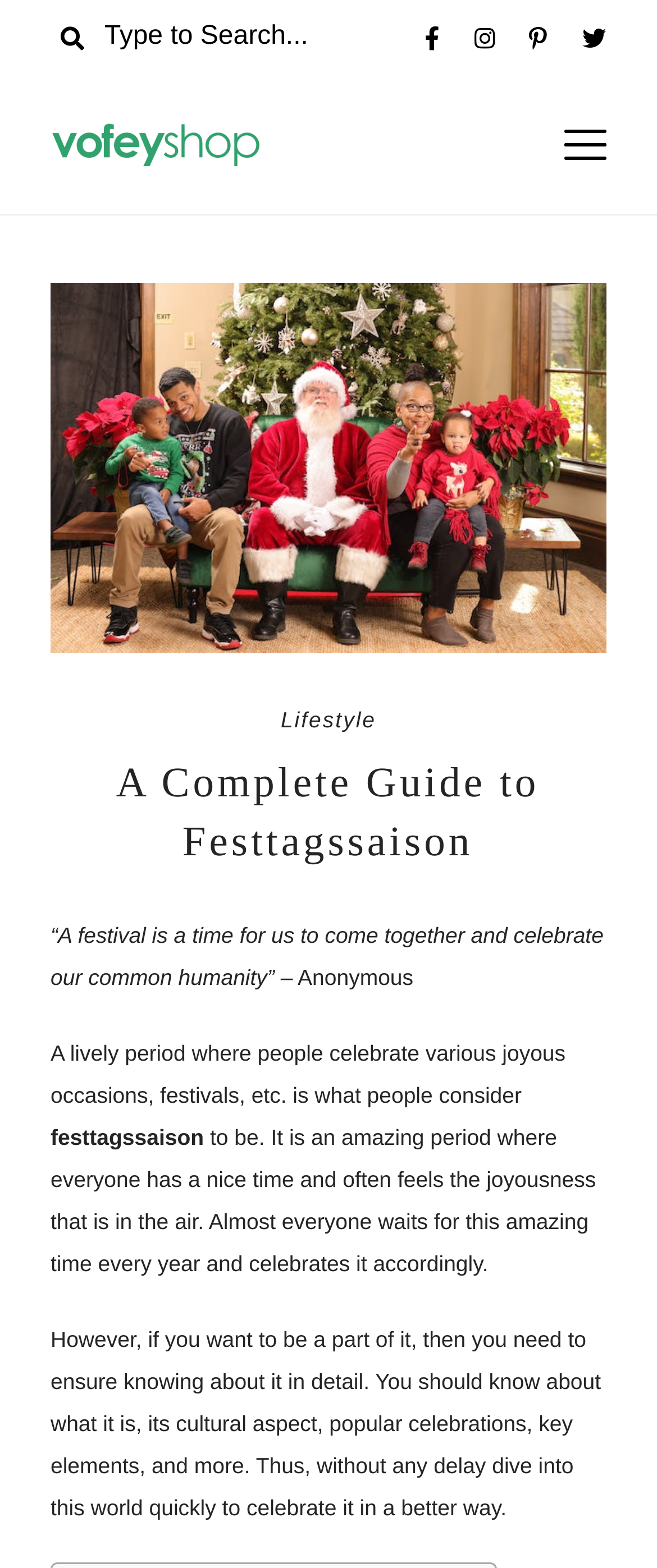Generate a thorough description of the webpage.

The webpage is a comprehensive guide to Festtagssaison, a lively period of celebrations and festivals. At the top left, there is a search bar with a magnifying glass icon and a placeholder text "Type to Search...". Below the search bar, there is a link to "vofey-shop" accompanied by an image of the same name. 

To the right of the search bar, there are four social media links represented by icons. Below these icons, there is a large image related to Festtagssaison, taking up most of the top section of the page. 

The main content of the page starts with a heading "A Complete Guide to Festtagssaison" followed by a quote about festivals and celebrations. The quote is attributed to an anonymous source. 

Below the quote, there is a passage of text that explains what Festtagssaison is, describing it as a joyful period of celebrations and festivals. The text continues to elaborate on the importance of knowing about Festtagssaison in detail, including its cultural aspects, popular celebrations, and key elements, in order to celebrate it better. 

On the right side of the page, there is a link to the "Lifestyle" section. Throughout the page, there are no other images apart from the ones mentioned above.